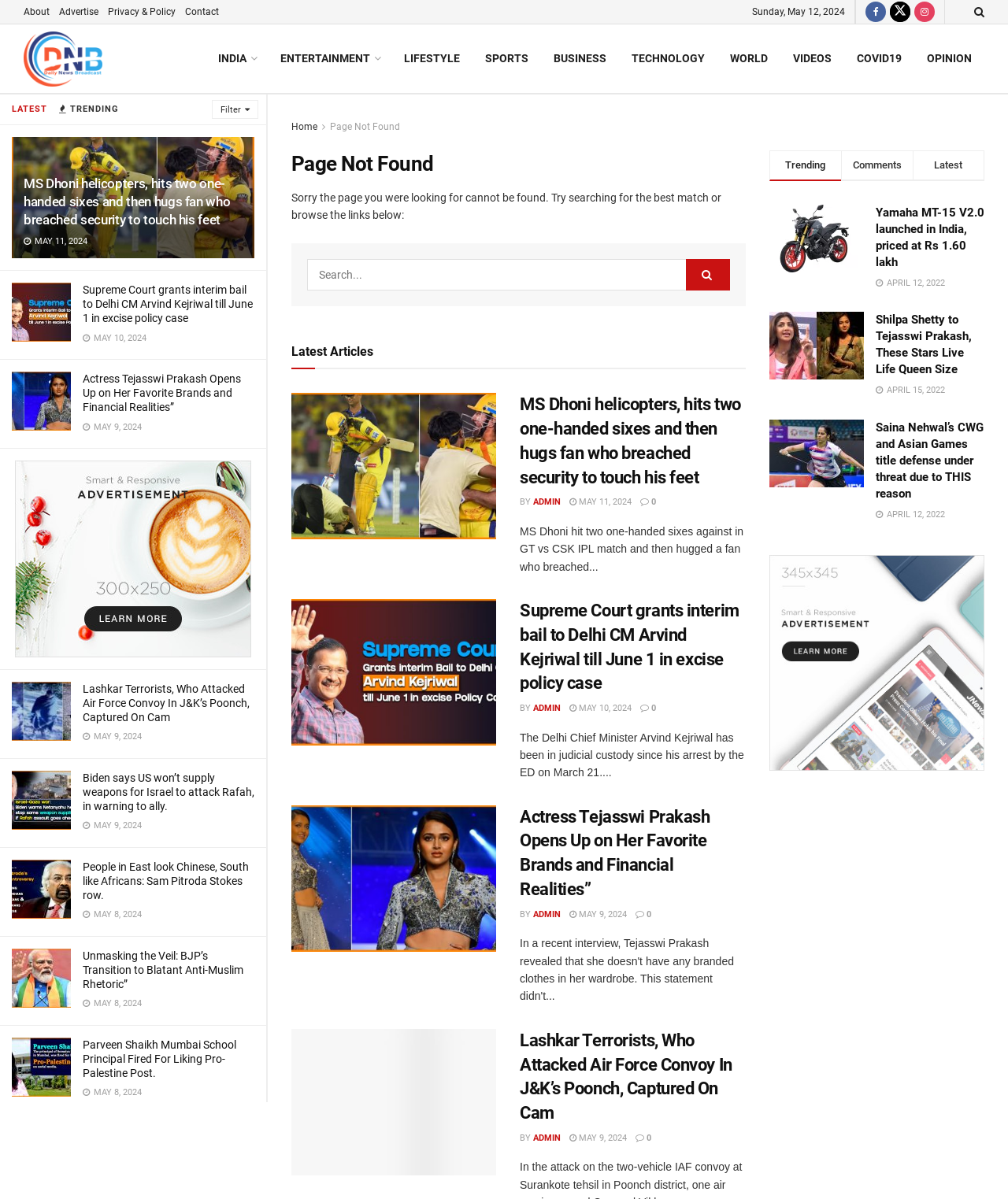Please determine the bounding box coordinates of the section I need to click to accomplish this instruction: "Check the date".

[0.746, 0.005, 0.838, 0.014]